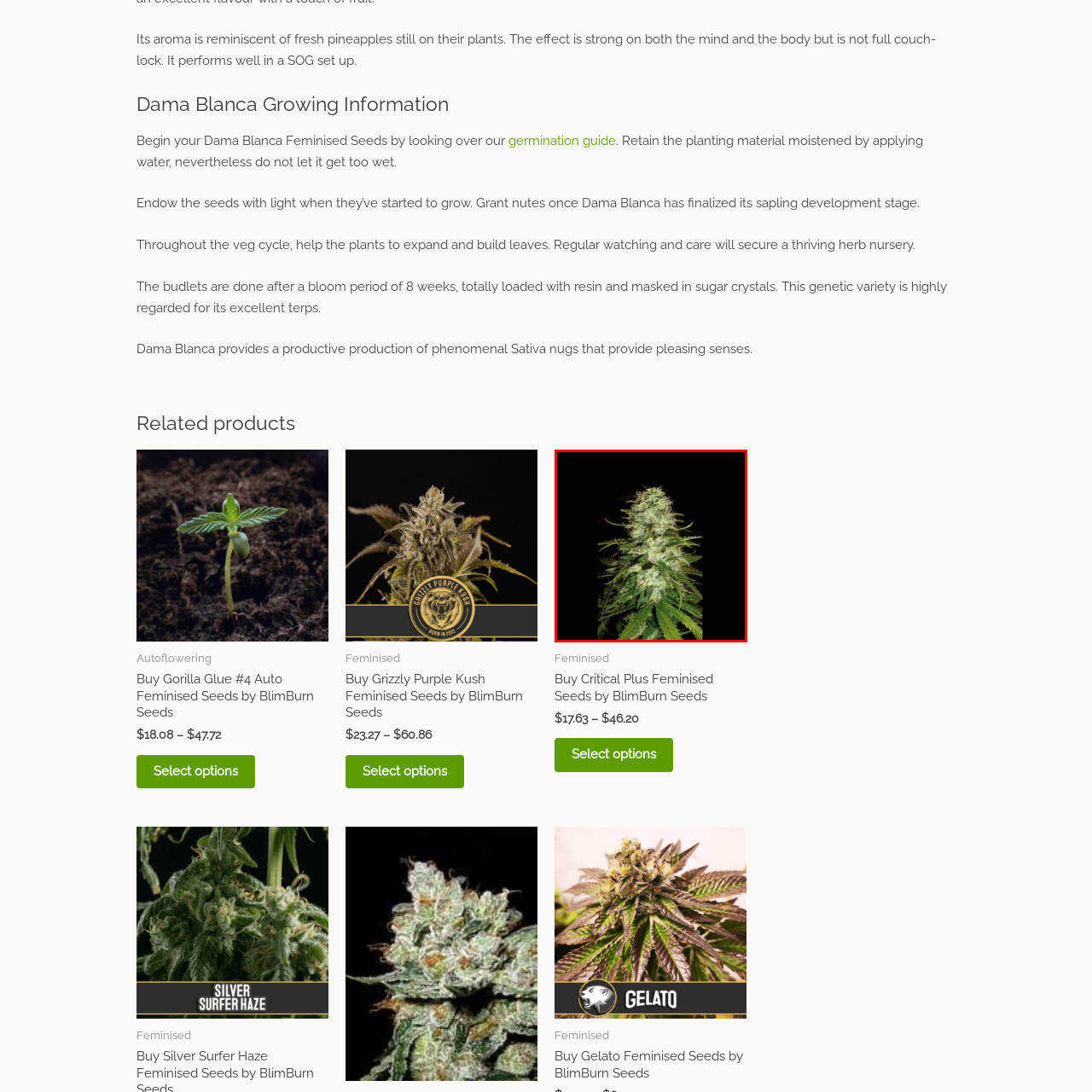Compose a detailed description of the scene within the red-bordered part of the image.

The image showcases a lush cannabis plant, specifically the Critical Plus variety, characterized by its abundant, resin-coated buds. With a dense arrangement of frosty, white trichomes that glisten under light, these buds are surrounded by vibrant green leaves, displaying the plant's health and vigor. The overall structure is upright and bushy, indicative of its favorable growing conditions. This visual representation emphasizes the plant's potential for a high yield, making it a desirable choice for cultivators seeking robust strains. The Critical Plus is celebrated for its balanced effects and aromatic profile, appealing to both novice and experienced growers alike.